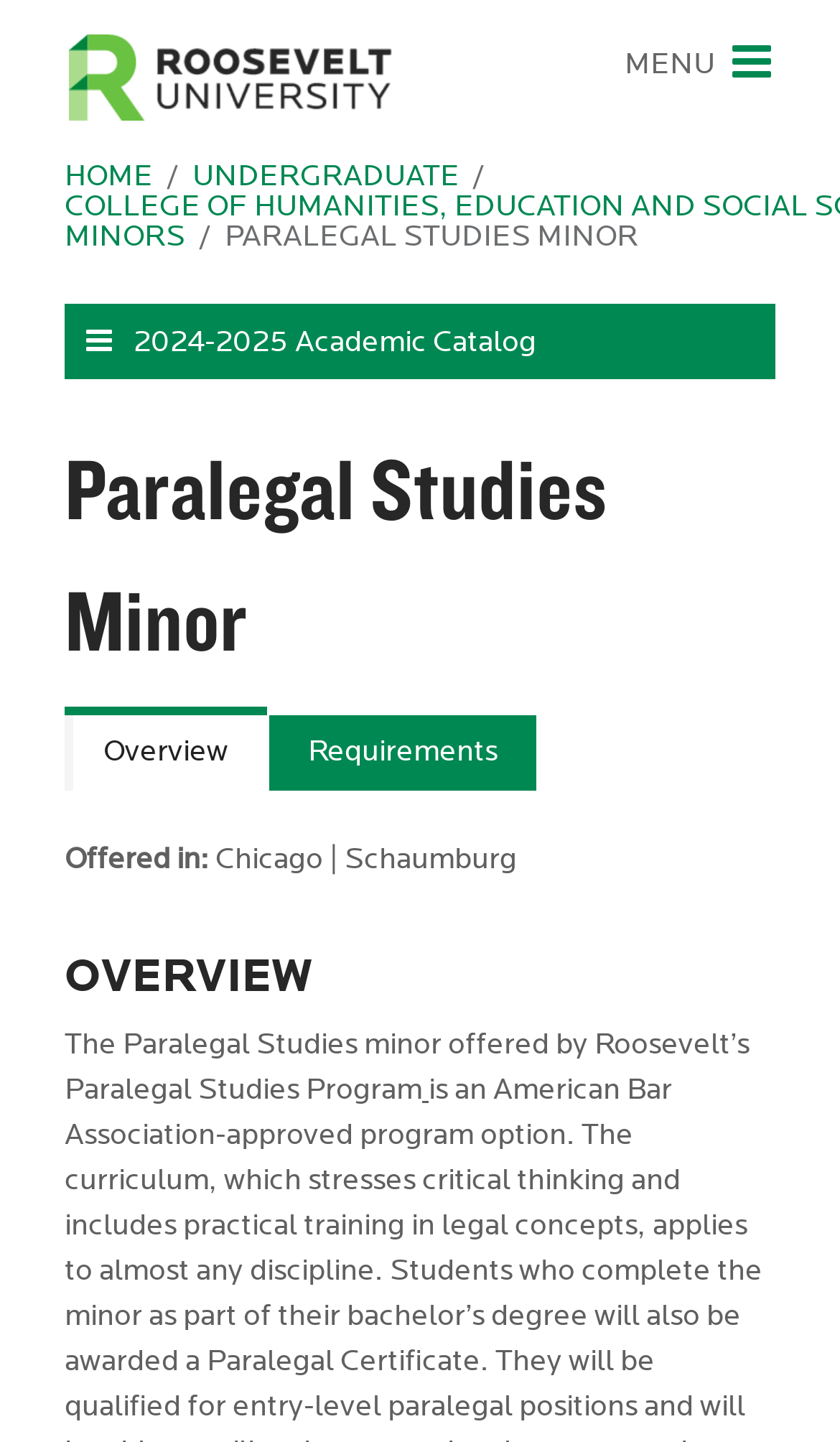Extract the bounding box of the UI element described as: "2024-2025 Academic Catalog".

[0.077, 0.211, 0.923, 0.263]